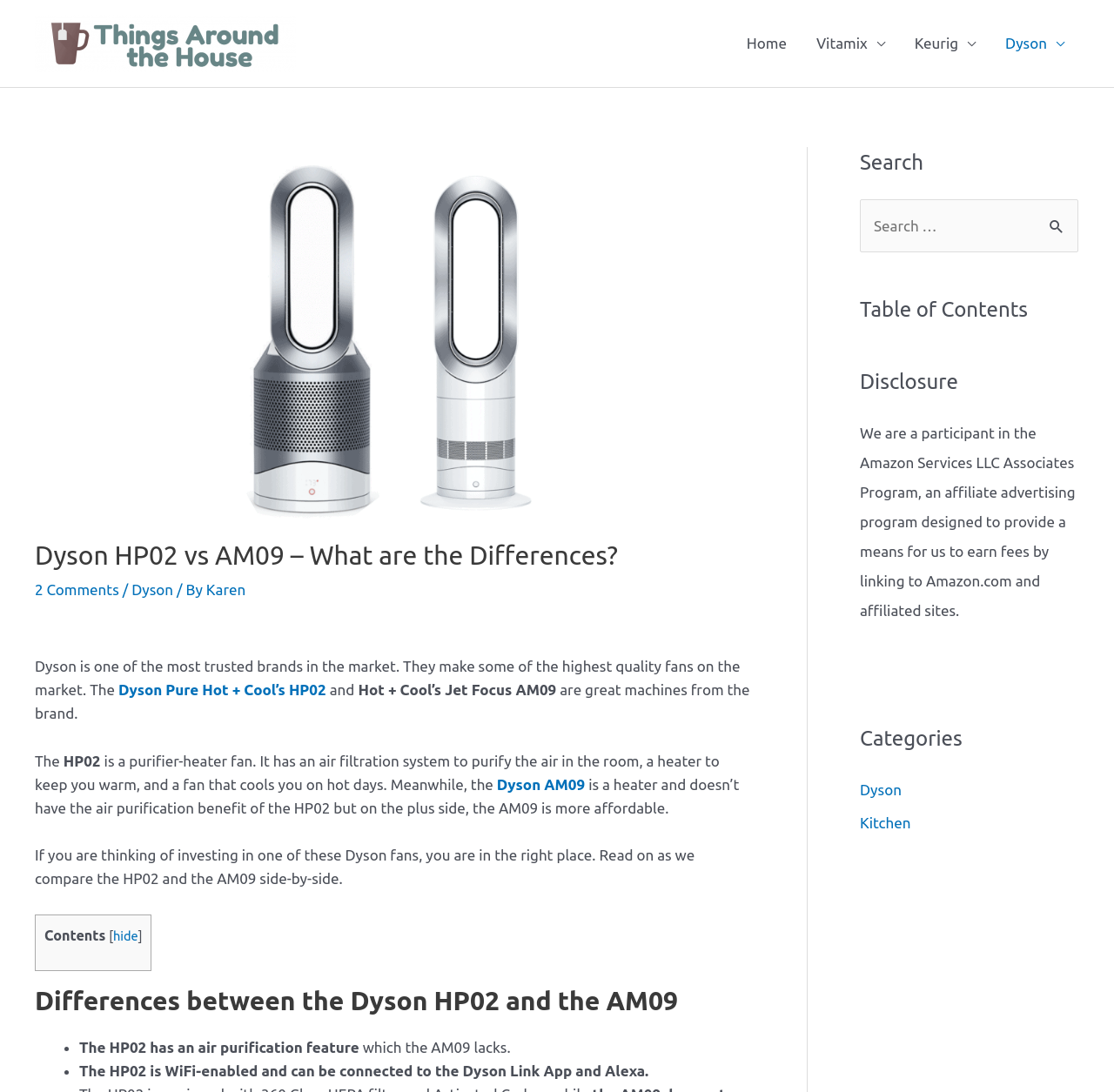Please identify the bounding box coordinates of the element that needs to be clicked to perform the following instruction: "Click on the 'Dyson' link under categories".

[0.772, 0.715, 0.809, 0.73]